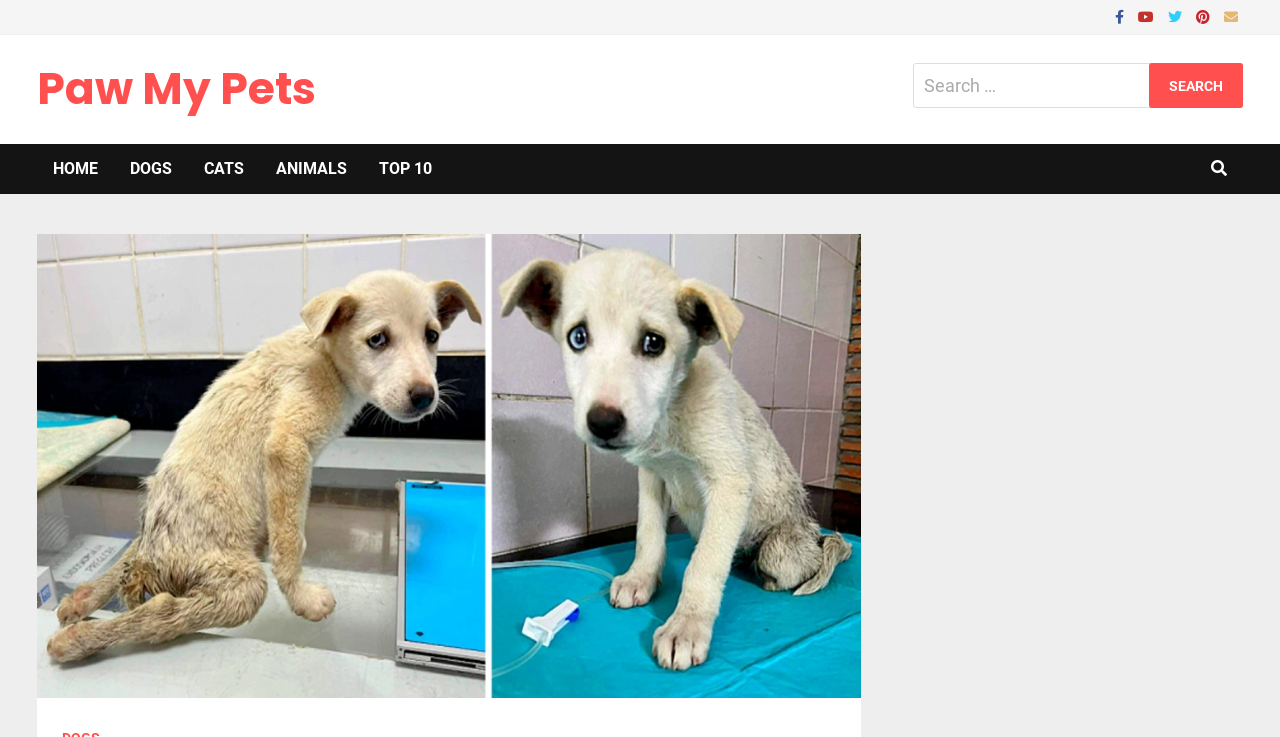Please identify the bounding box coordinates of the region to click in order to complete the given instruction: "View dogs". The coordinates should be four float numbers between 0 and 1, i.e., [left, top, right, bottom].

[0.089, 0.195, 0.147, 0.263]